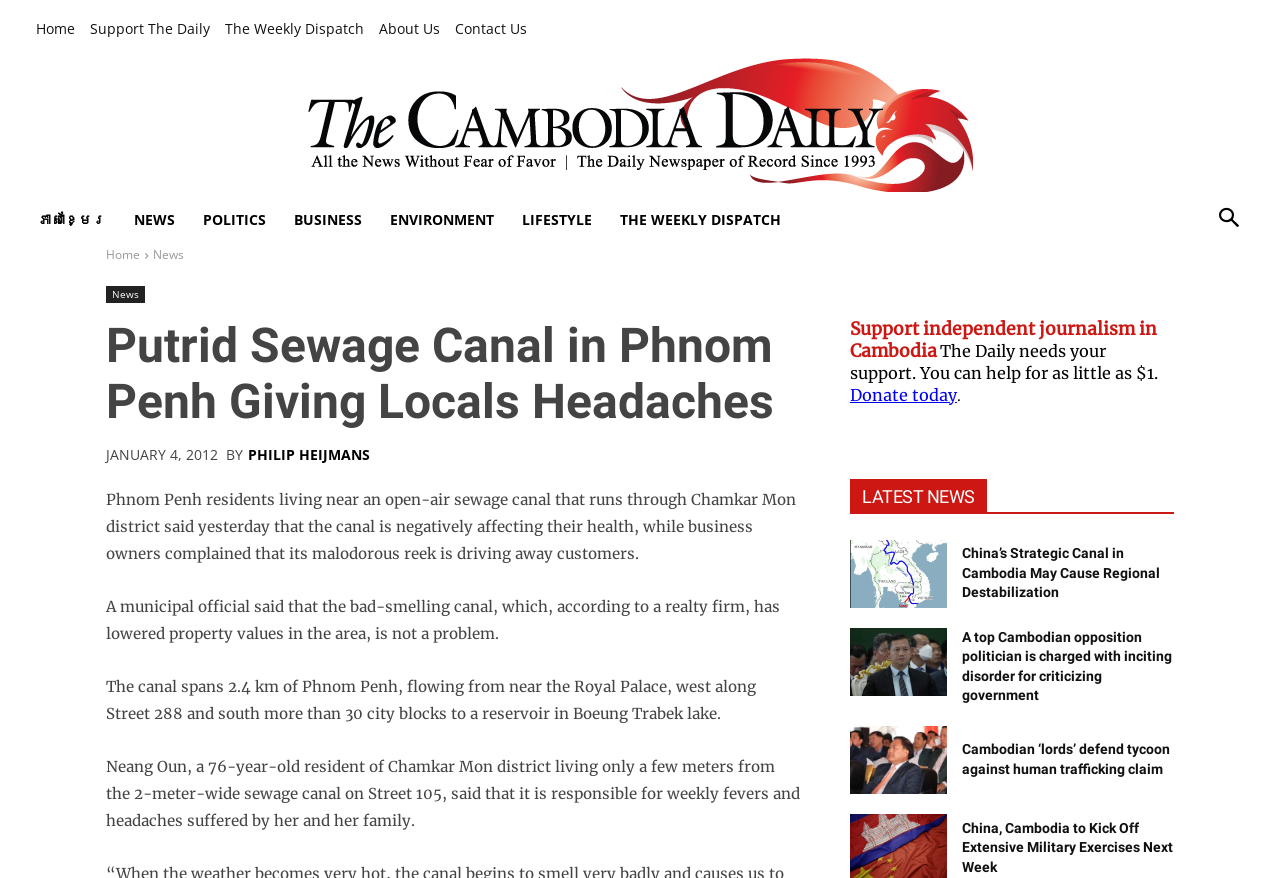Please determine the bounding box coordinates, formatted as (top-left x, top-left y, bottom-right x, bottom-right y), with all values as floating point numbers between 0 and 1. Identify the bounding box of the region described as: Politics

[0.148, 0.223, 0.219, 0.277]